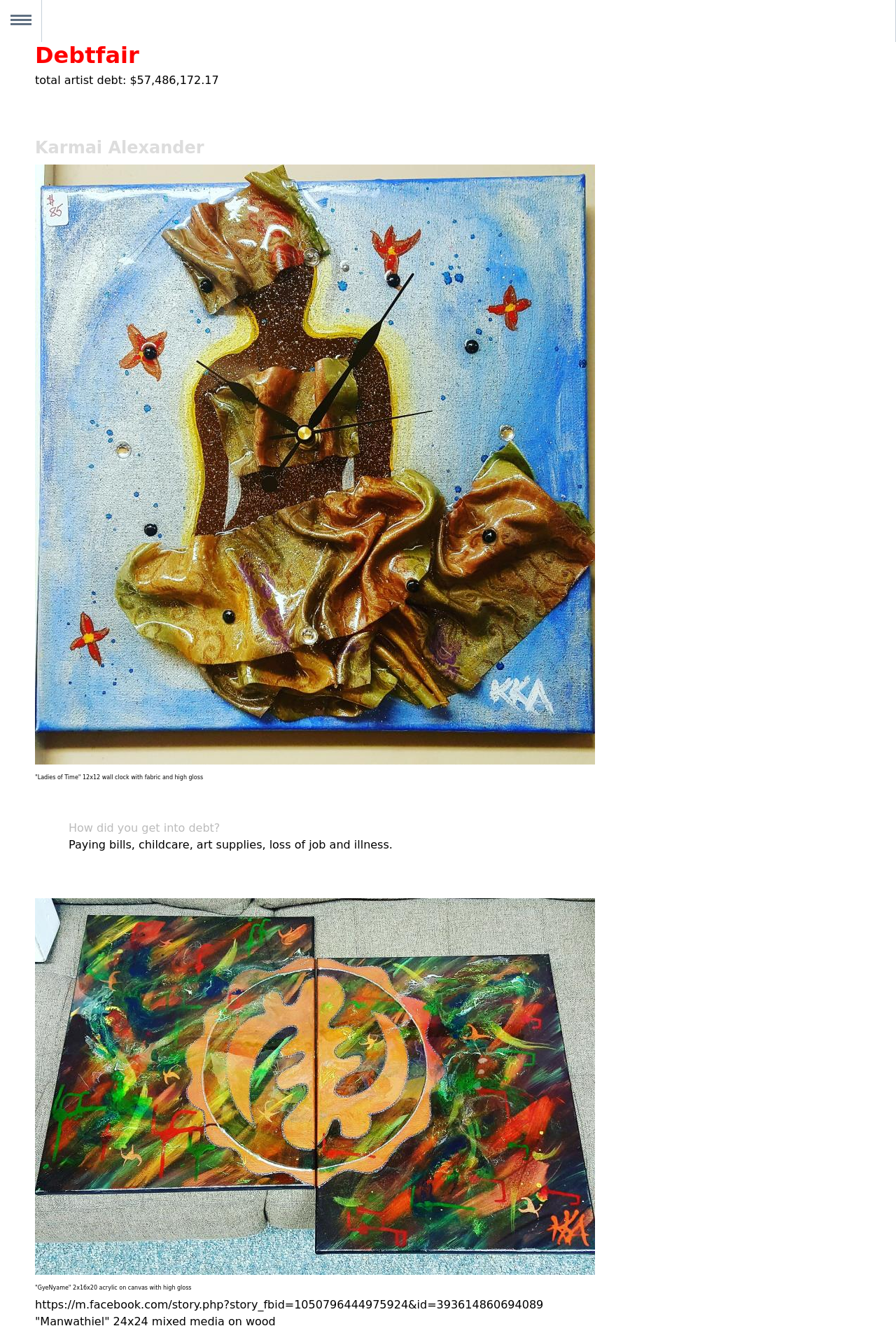What is the name of the person who got into debt?
Please give a detailed answer to the question using the information shown in the image.

The name of the person who got into debt is mentioned in the static text element with the bounding box coordinates [0.039, 0.103, 0.228, 0.118], which is 'Karmai Alexander'.